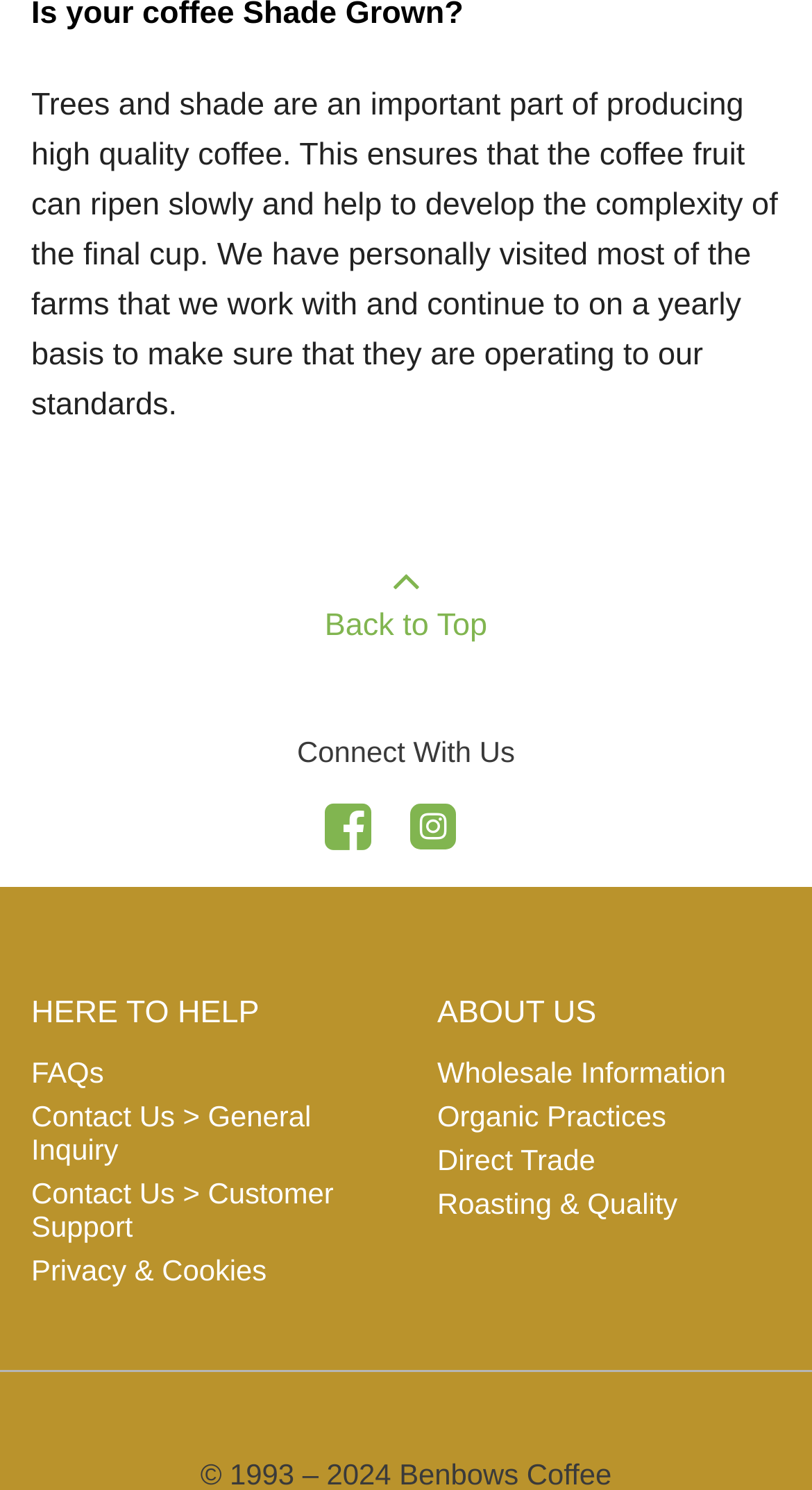Find the bounding box coordinates of the clickable element required to execute the following instruction: "Check privacy and cookies". Provide the coordinates as four float numbers between 0 and 1, i.e., [left, top, right, bottom].

[0.038, 0.841, 0.328, 0.863]